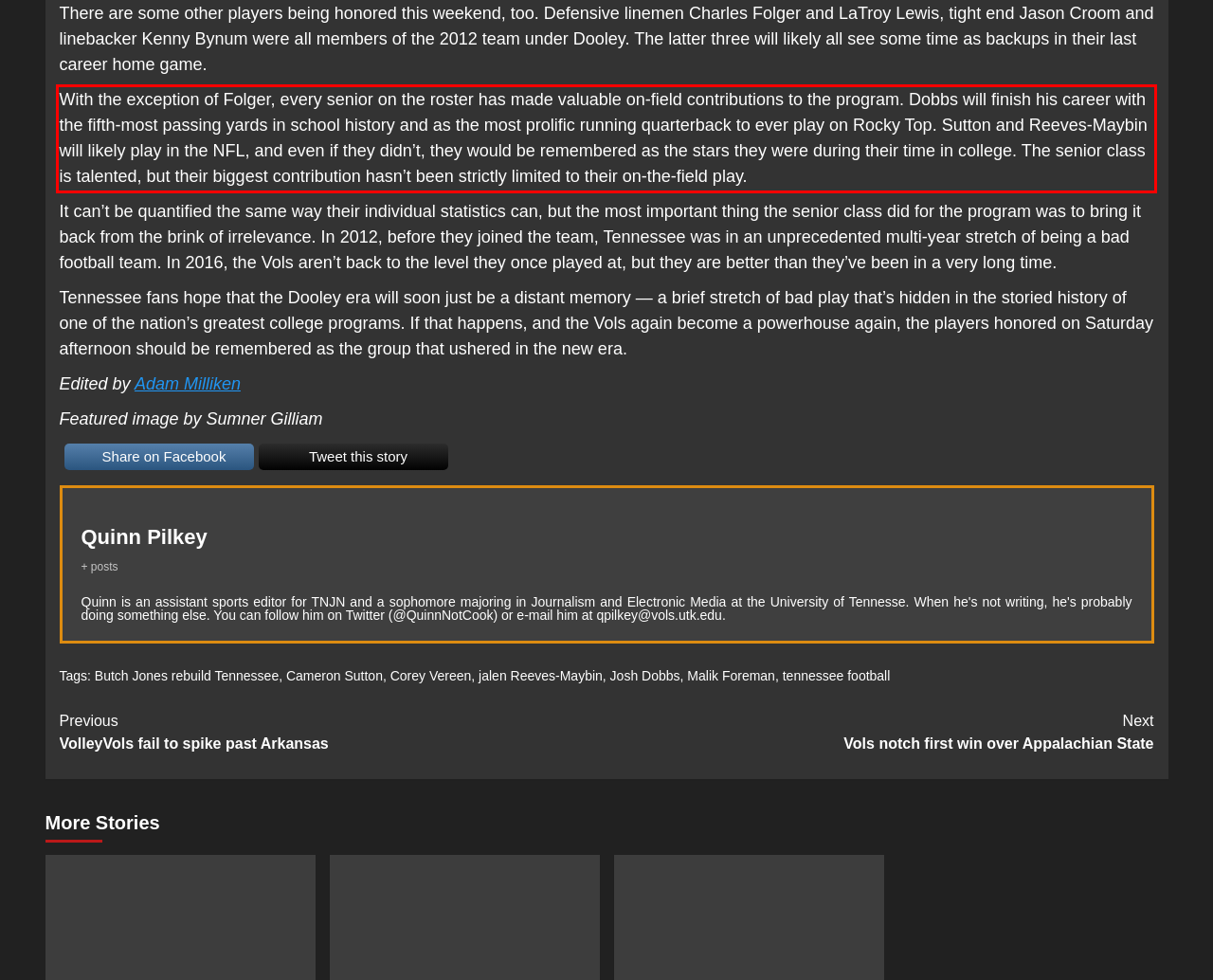Given a webpage screenshot with a red bounding box, perform OCR to read and deliver the text enclosed by the red bounding box.

With the exception of Folger, every senior on the roster has made valuable on-field contributions to the program. Dobbs will finish his career with the fifth-most passing yards in school history and as the most prolific running quarterback to ever play on Rocky Top. Sutton and Reeves-Maybin will likely play in the NFL, and even if they didn’t, they would be remembered as the stars they were during their time in college. The senior class is talented, but their biggest contribution hasn’t been strictly limited to their on-the-field play.